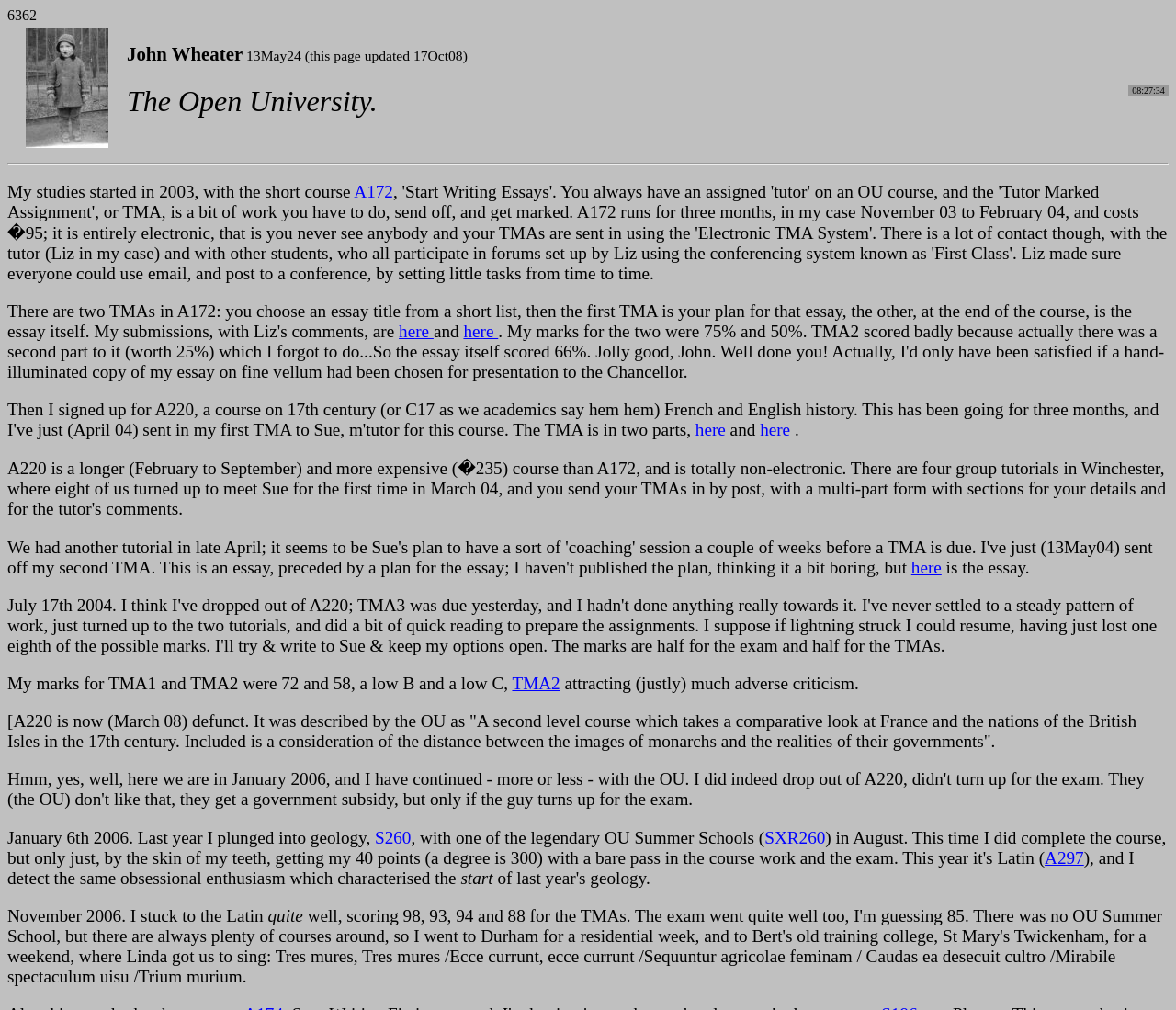Please determine the bounding box coordinates of the clickable area required to carry out the following instruction: "Click the link to A297". The coordinates must be four float numbers between 0 and 1, represented as [left, top, right, bottom].

[0.888, 0.839, 0.922, 0.859]